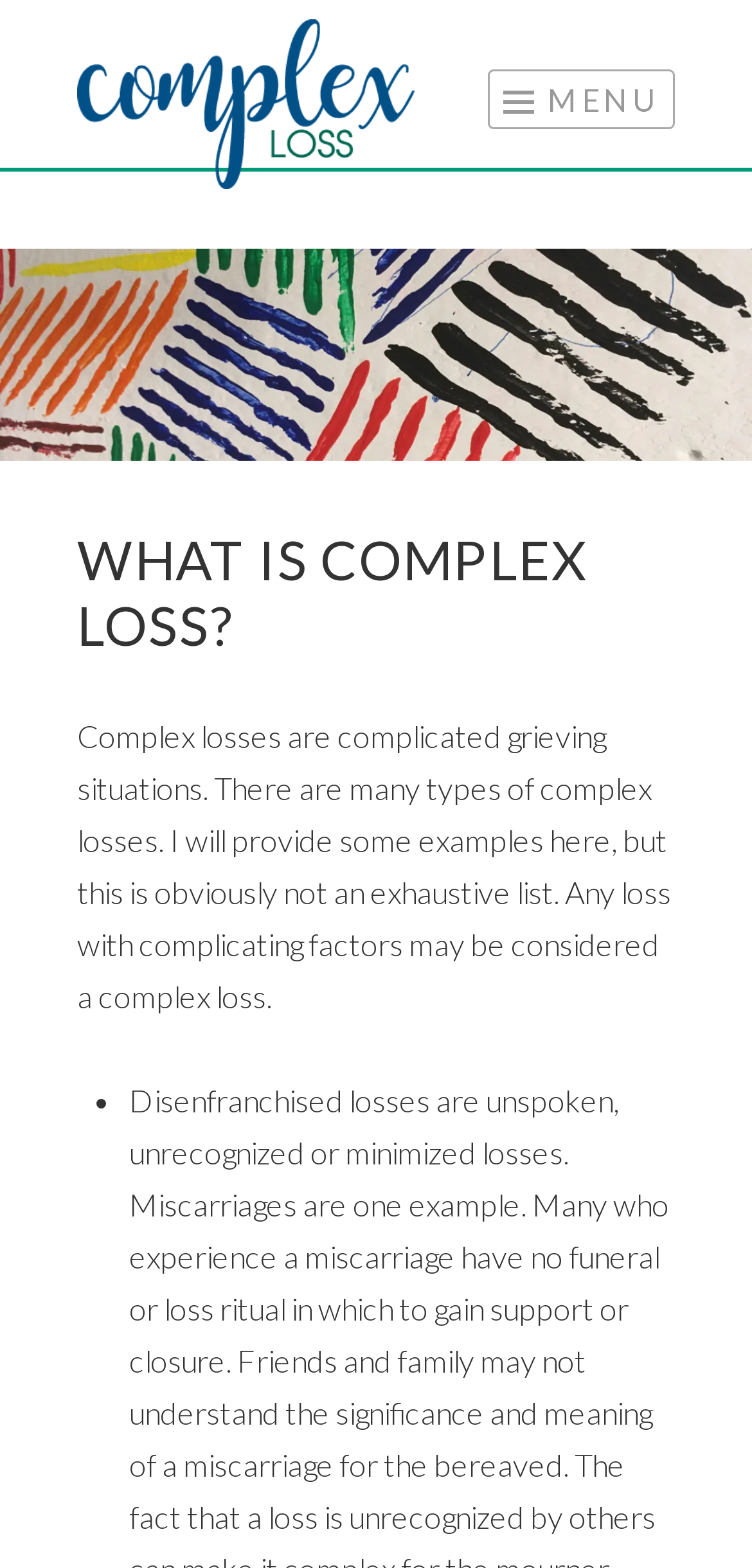Could you please study the image and provide a detailed answer to the question:
What is the purpose of the button with a menu icon?

The button with a menu icon is likely used to open a menu as it is a common convention in web design to use such icons for menu buttons, and the element is described as a 'MENU' button.